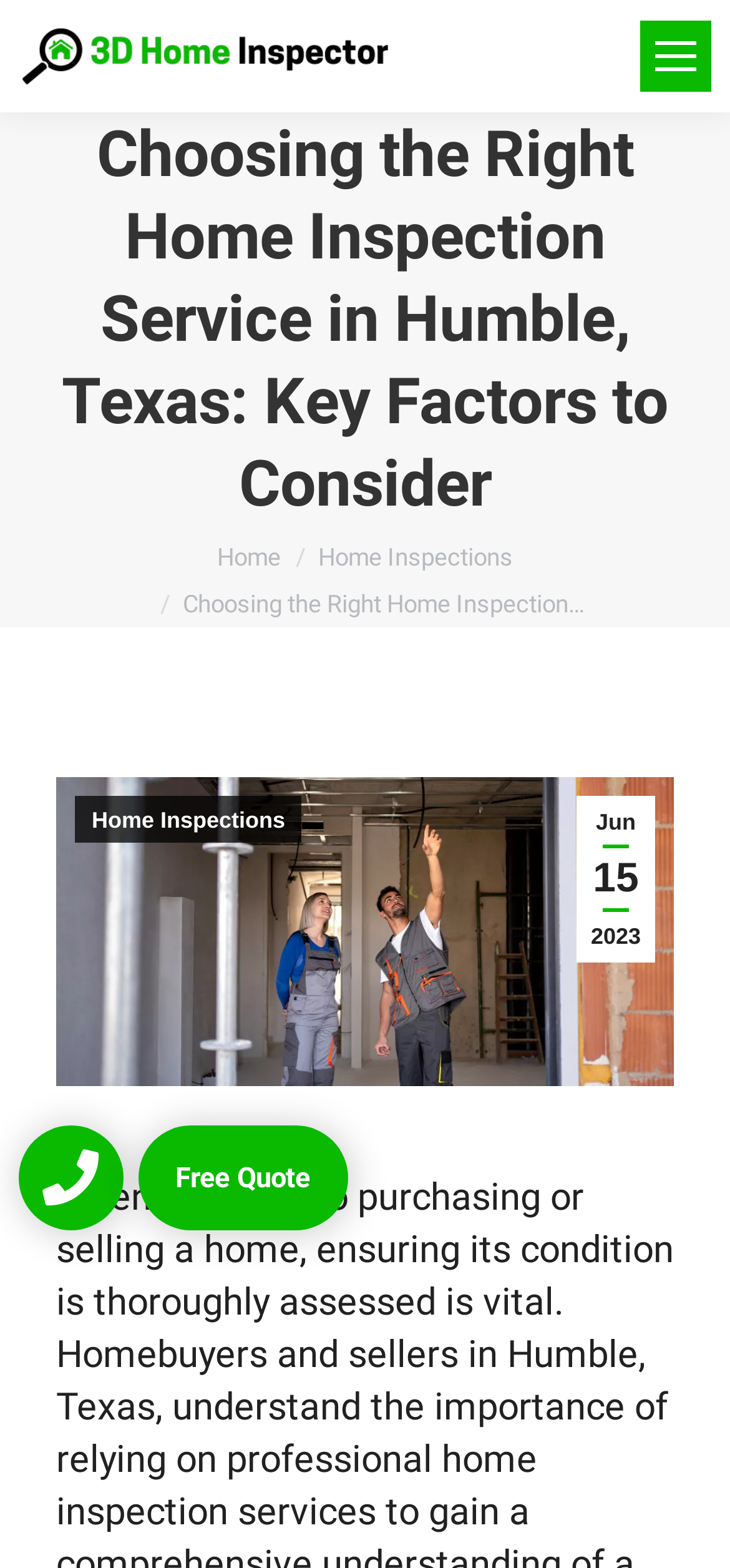Find the primary header on the webpage and provide its text.

Choosing the Right Home Inspection Service in Humble, Texas: Key Factors to Consider